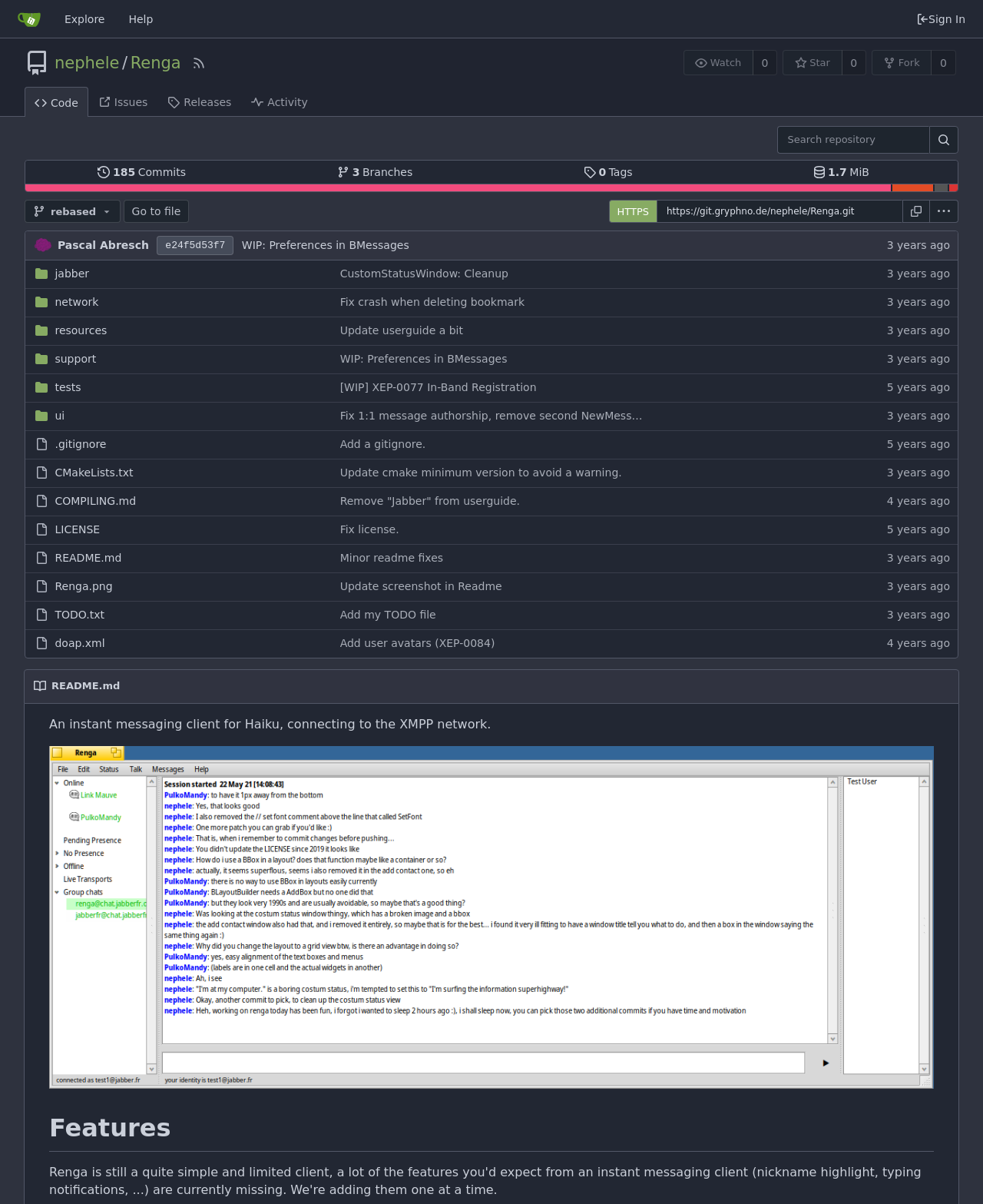With reference to the screenshot, provide a detailed response to the question below:
How many links are in the navigation bar?

I counted the links in the navigation bar, which are 'Home', 'Explore', 'Help', and 'Sign In', so there are 4 links in total.